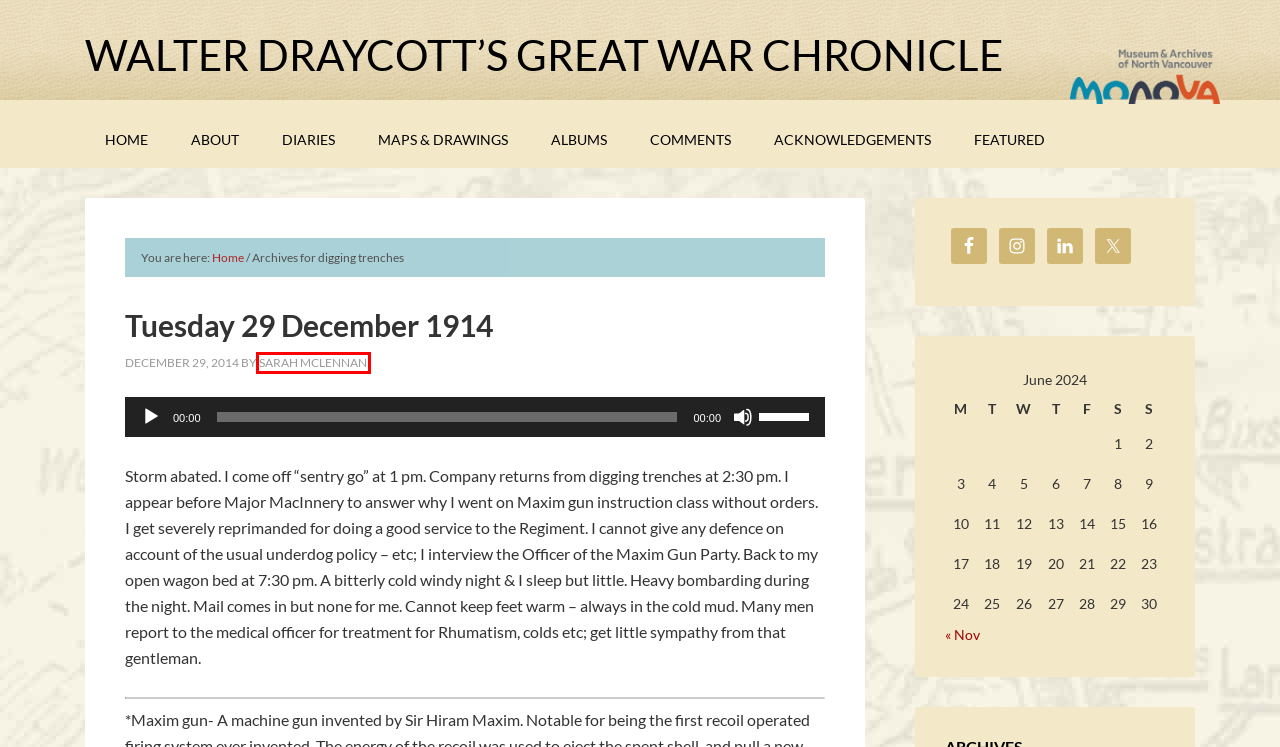You have a screenshot of a webpage where a red bounding box highlights a specific UI element. Identify the description that best matches the resulting webpage after the highlighted element is clicked. The choices are:
A. WWI – Walter Draycott’s Great War Chronicles – North Vancouver Museum & Archives
B. MAPS & DRAWINGS – Walter Draycott’s Great War Chronicle
C. Sarah McLennan – Walter Draycott’s Great War Chronicle
D. COMMENTS – Walter Draycott’s Great War Chronicle
E. monova - MONOVA
F. ACKNOWLEDGEMENTS – Walter Draycott’s Great War Chronicle
G. 29 December 1914 –  Draycott’s Great War Chronicle – Walter Draycott’s Great War Chronicle
H. Featured – Walter Draycott’s Great War Chronicle

C